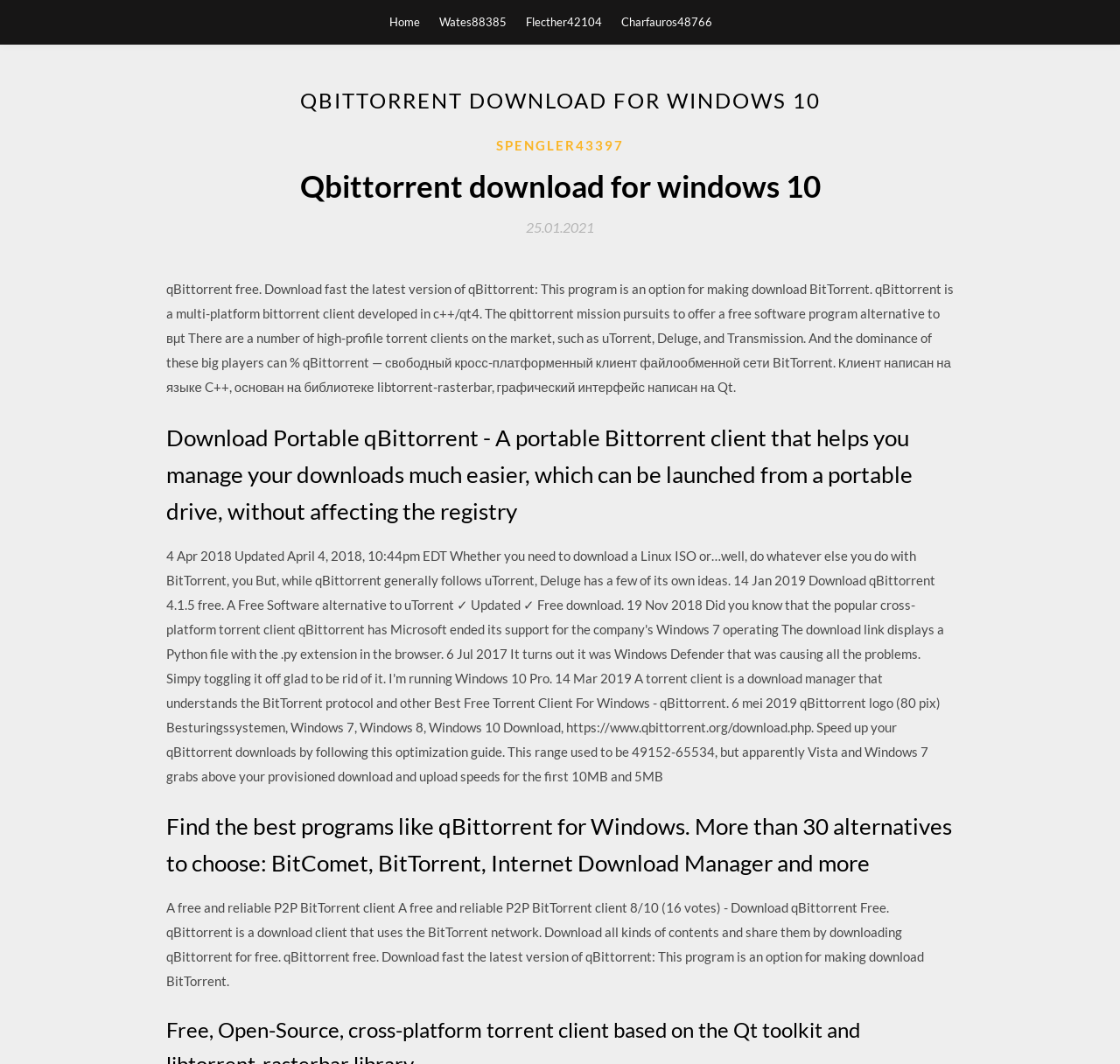What type of client is qBittorrent?
Using the image, give a concise answer in the form of a single word or short phrase.

P2P BitTorrent client